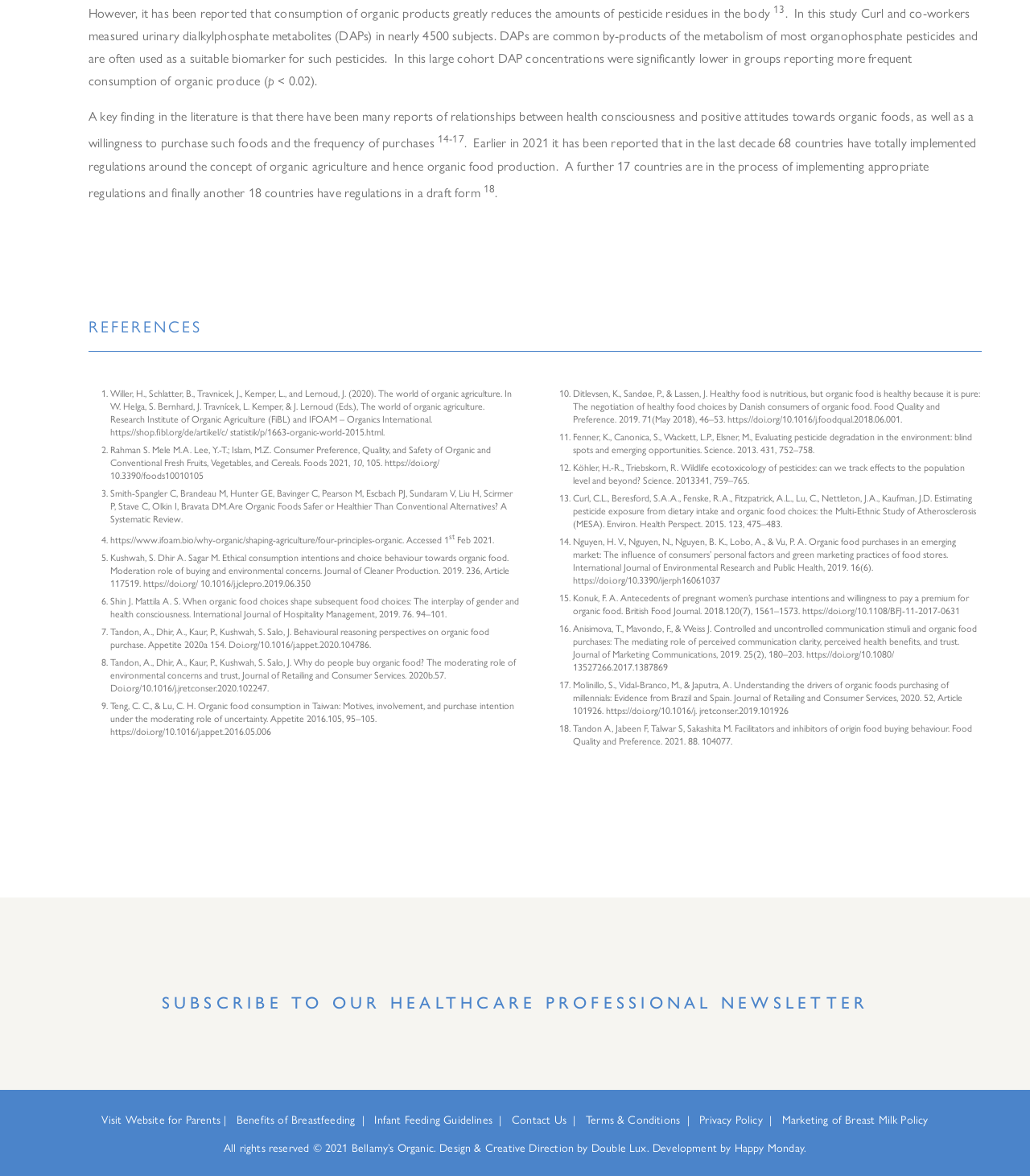Determine the bounding box coordinates for the region that must be clicked to execute the following instruction: "Contact us".

[0.497, 0.944, 0.55, 0.958]